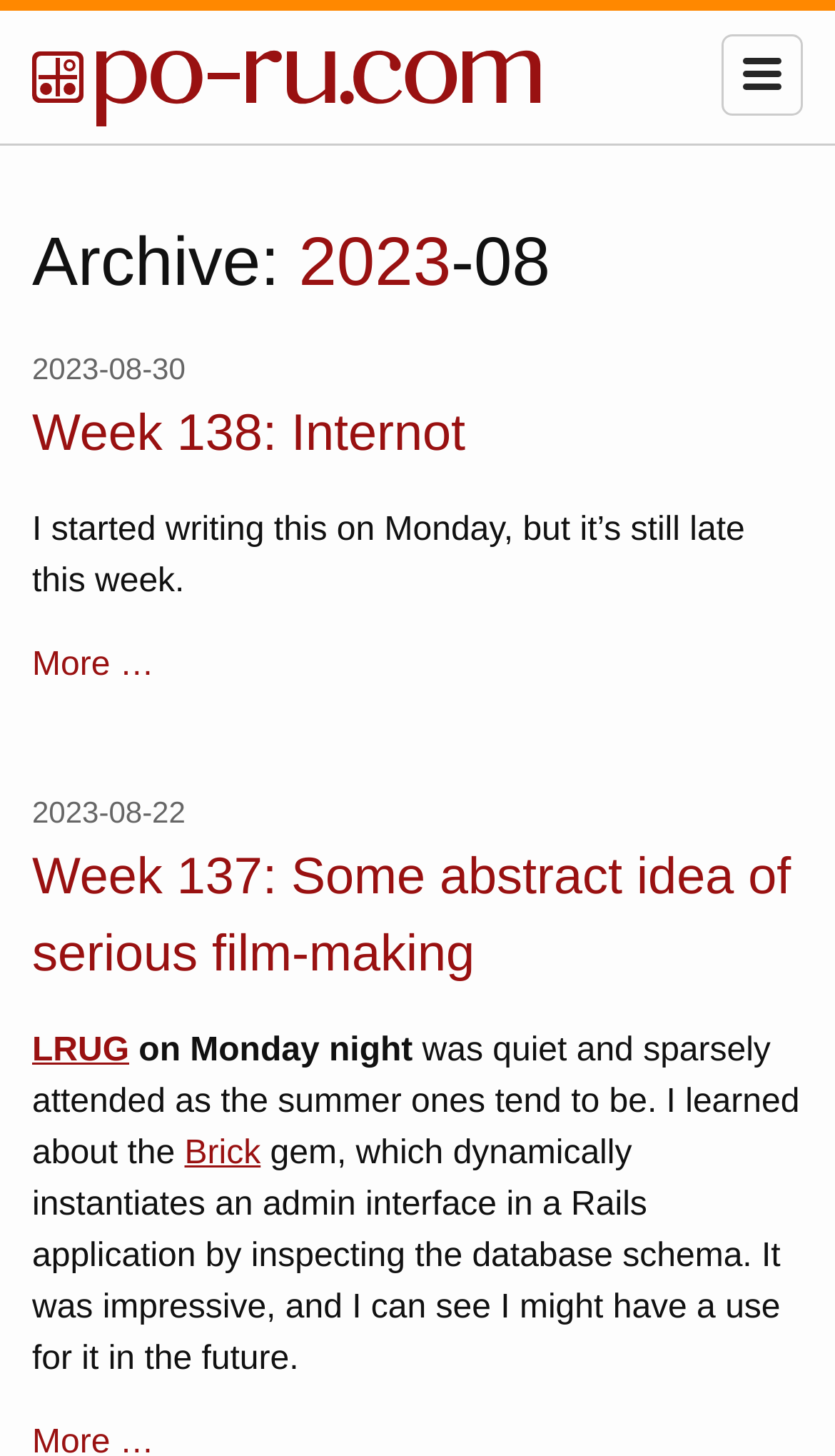How many blog posts are listed on this page?
Based on the content of the image, thoroughly explain and answer the question.

I found the number of blog posts by counting the number of heading elements with links that have a similar structure, such as 'Week 138: Internot' and 'Week 137: Some abstract idea of serious film-making'.